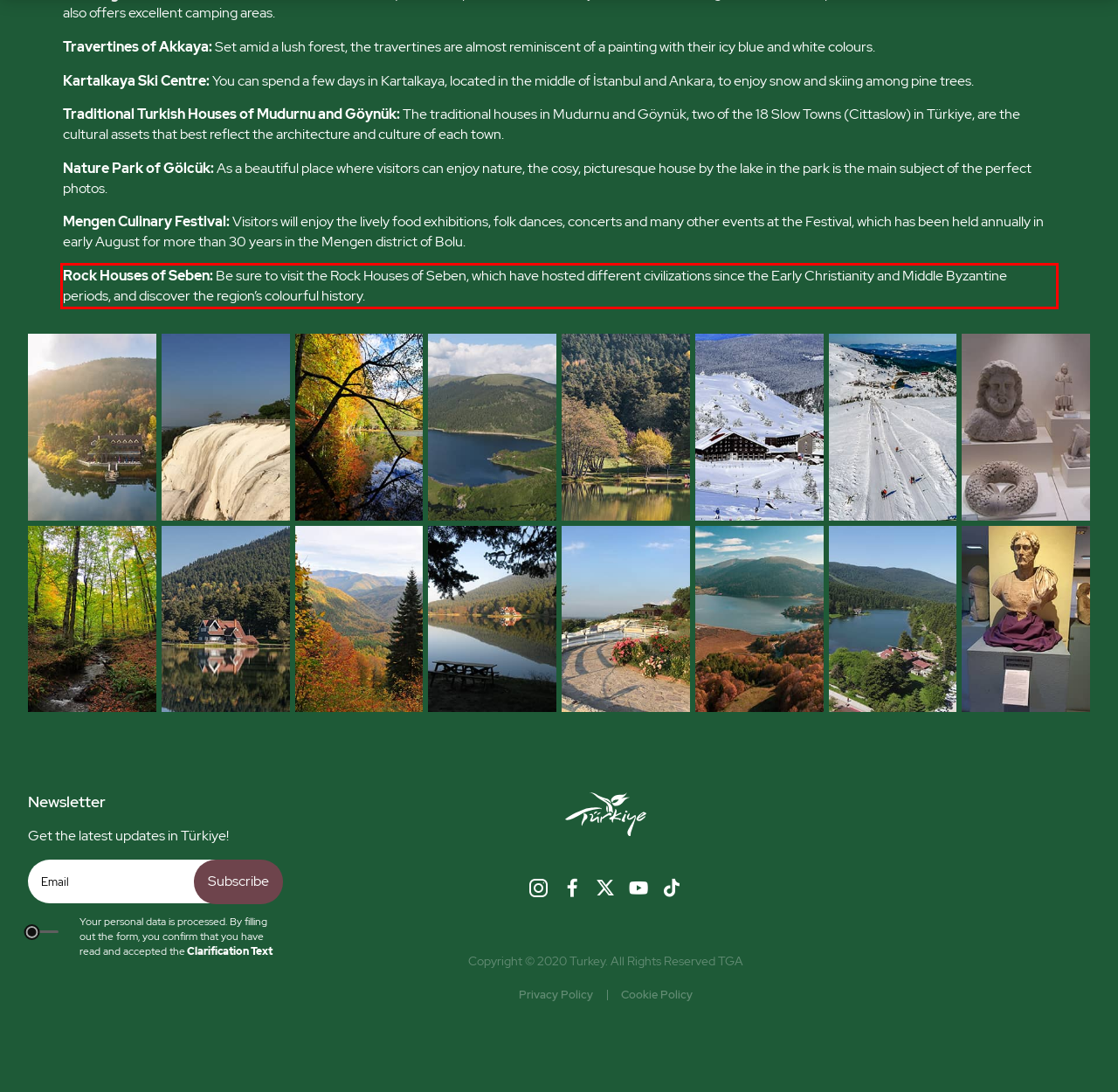Locate the red bounding box in the provided webpage screenshot and use OCR to determine the text content inside it.

Rock Houses of Seben: Be sure to visit the Rock Houses of Seben, which have hosted different civilizations since the Early Christianity and Middle Byzantine periods, and discover the region’s colourful history.